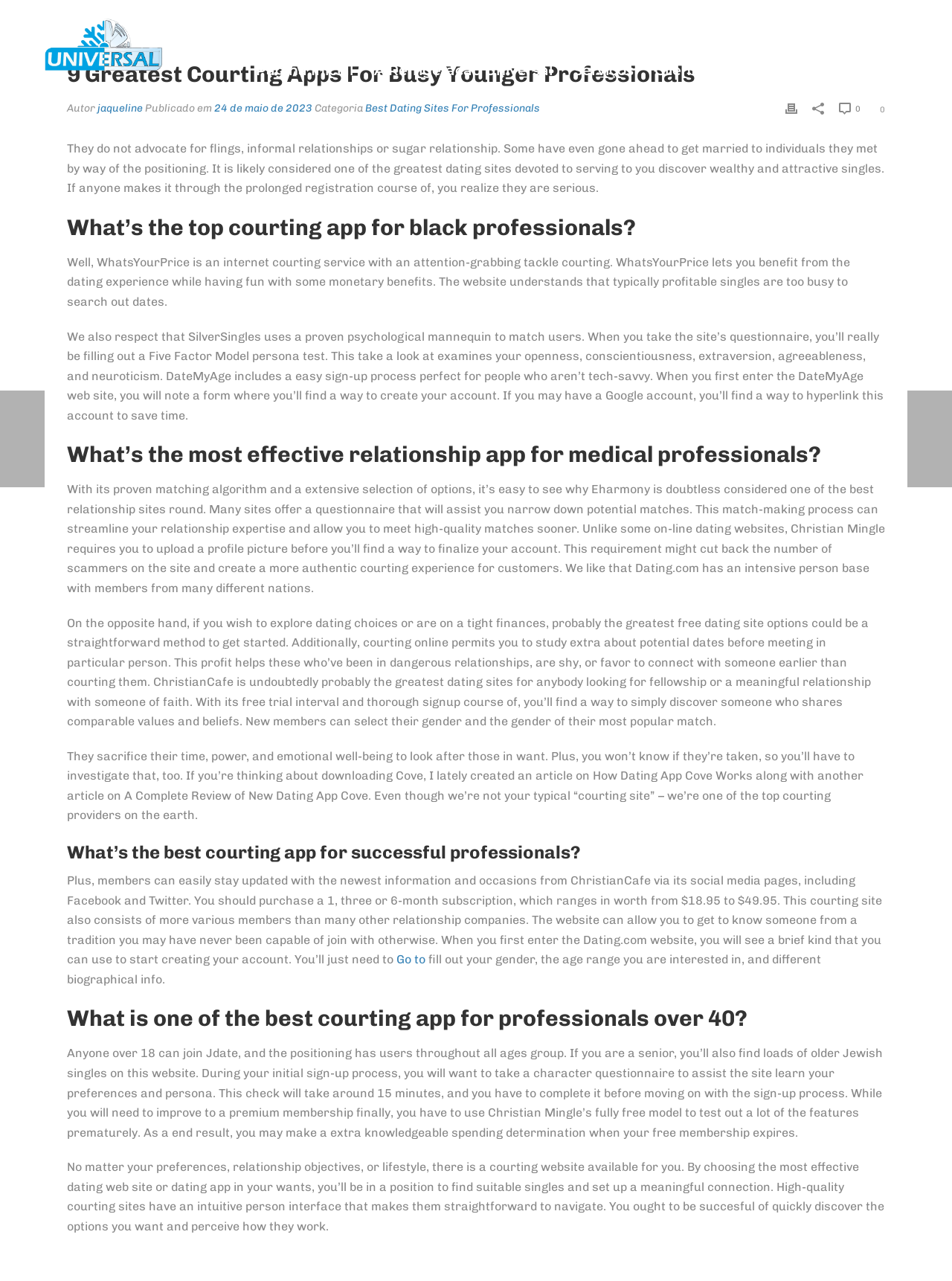Determine the bounding box for the UI element described here: "A Refrigeração Universal".

[0.382, 0.041, 0.592, 0.069]